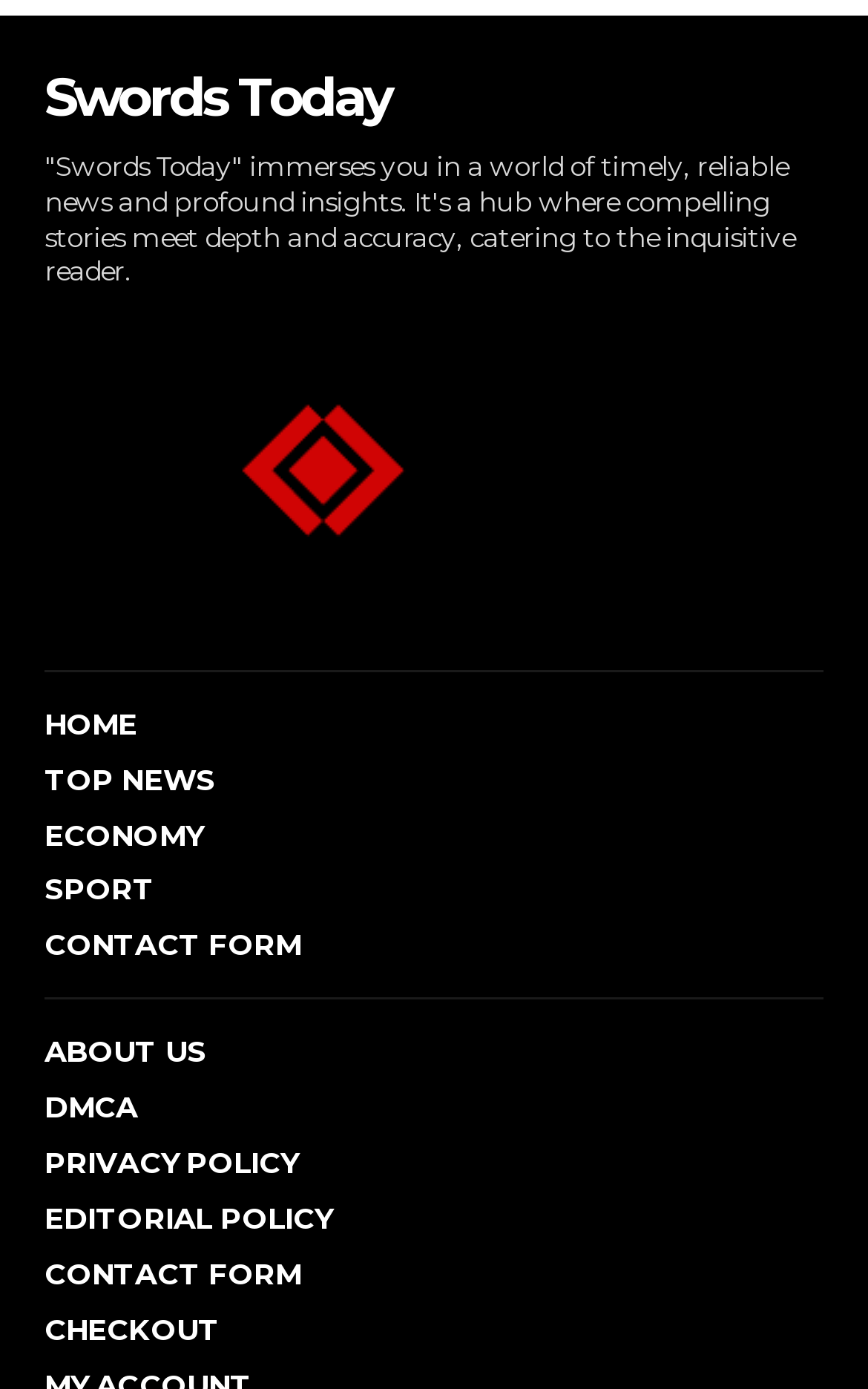Utilize the details in the image to give a detailed response to the question: What are the main categories of news available on this website?

The main categories of news can be found in the navigation menu, which is located below the logo and the website's description. The categories are listed as links, including HOME, TOP NEWS, ECONOMY, and SPORT, among others.